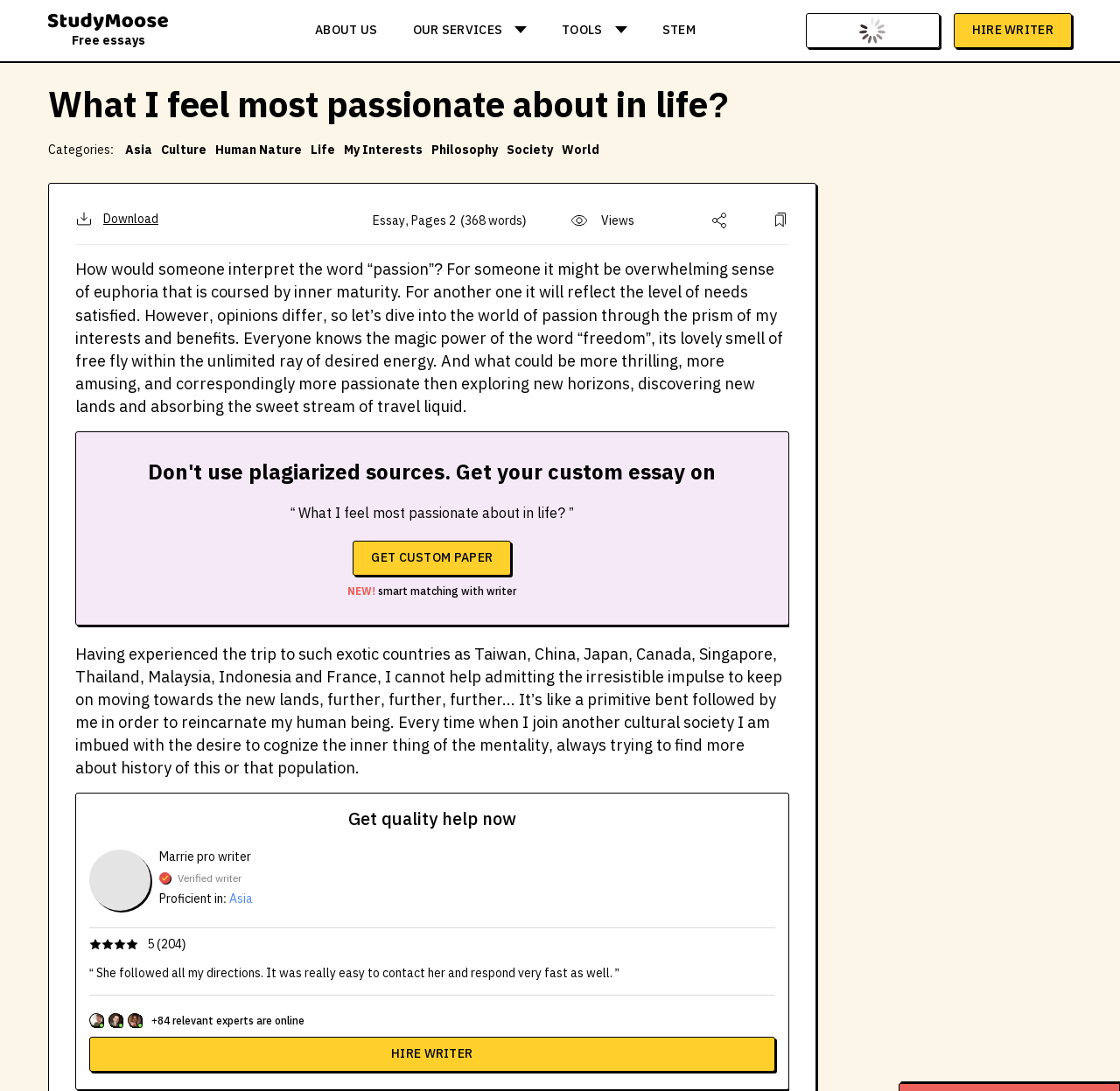Give a concise answer of one word or phrase to the question: 
How many categories are listed?

8